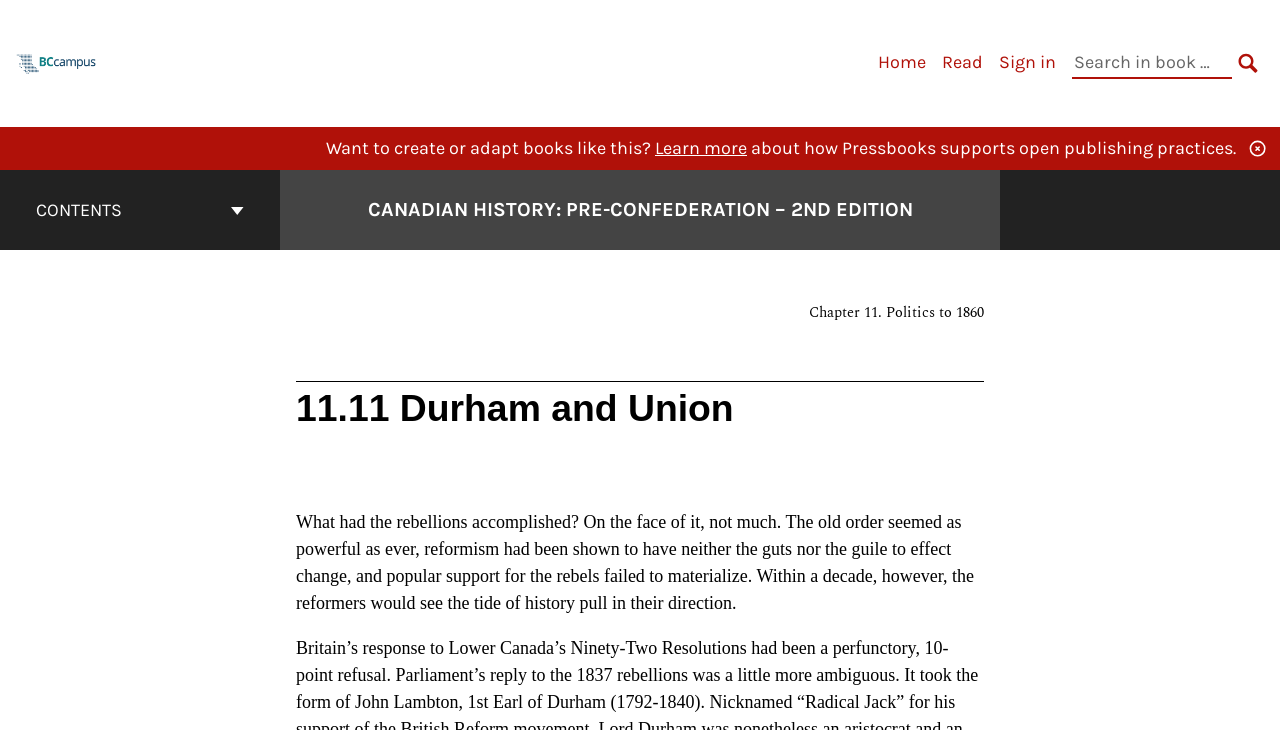What is the name of the book?
Relying on the image, give a concise answer in one word or a brief phrase.

Canadian History: Pre-Confederation – 2nd Edition